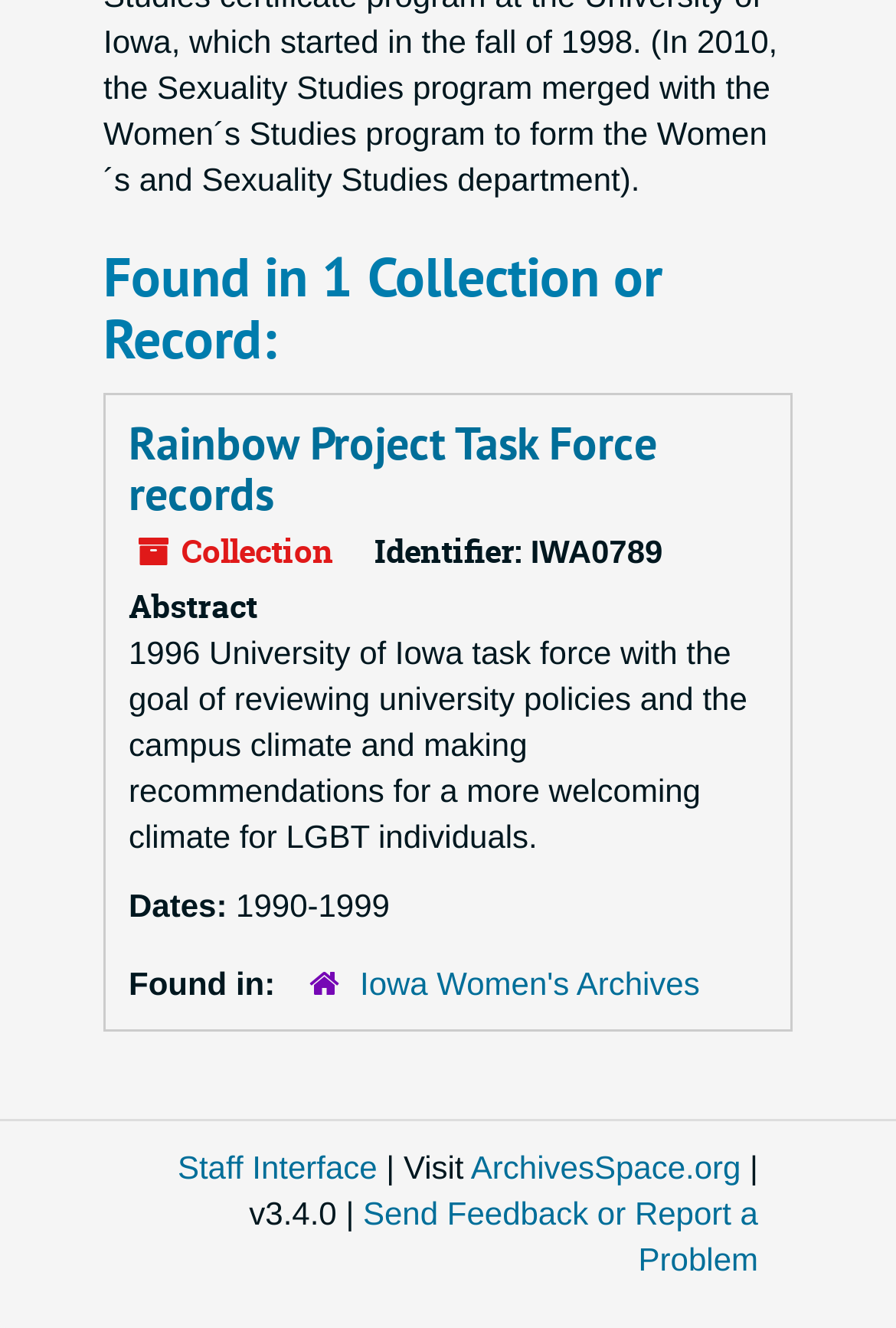What is the identifier of the collection?
Please respond to the question with a detailed and thorough explanation.

I found the answer by looking at the text 'Identifier:' and the adjacent text 'IWA0789', which suggests that it is the identifier of the collection.